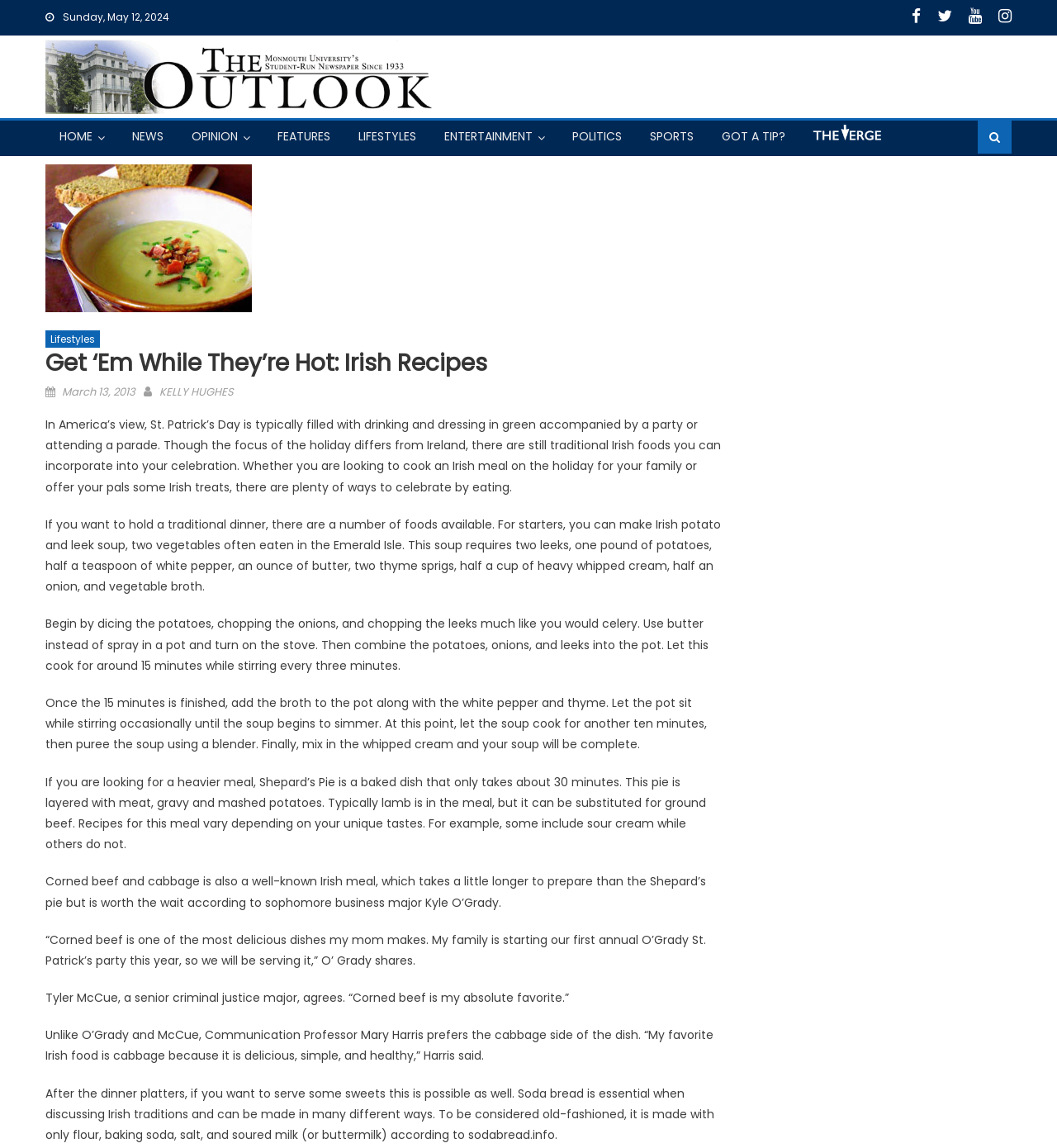Identify the bounding box coordinates of the area you need to click to perform the following instruction: "Read the article about Irish Recipes".

[0.043, 0.304, 0.683, 0.329]